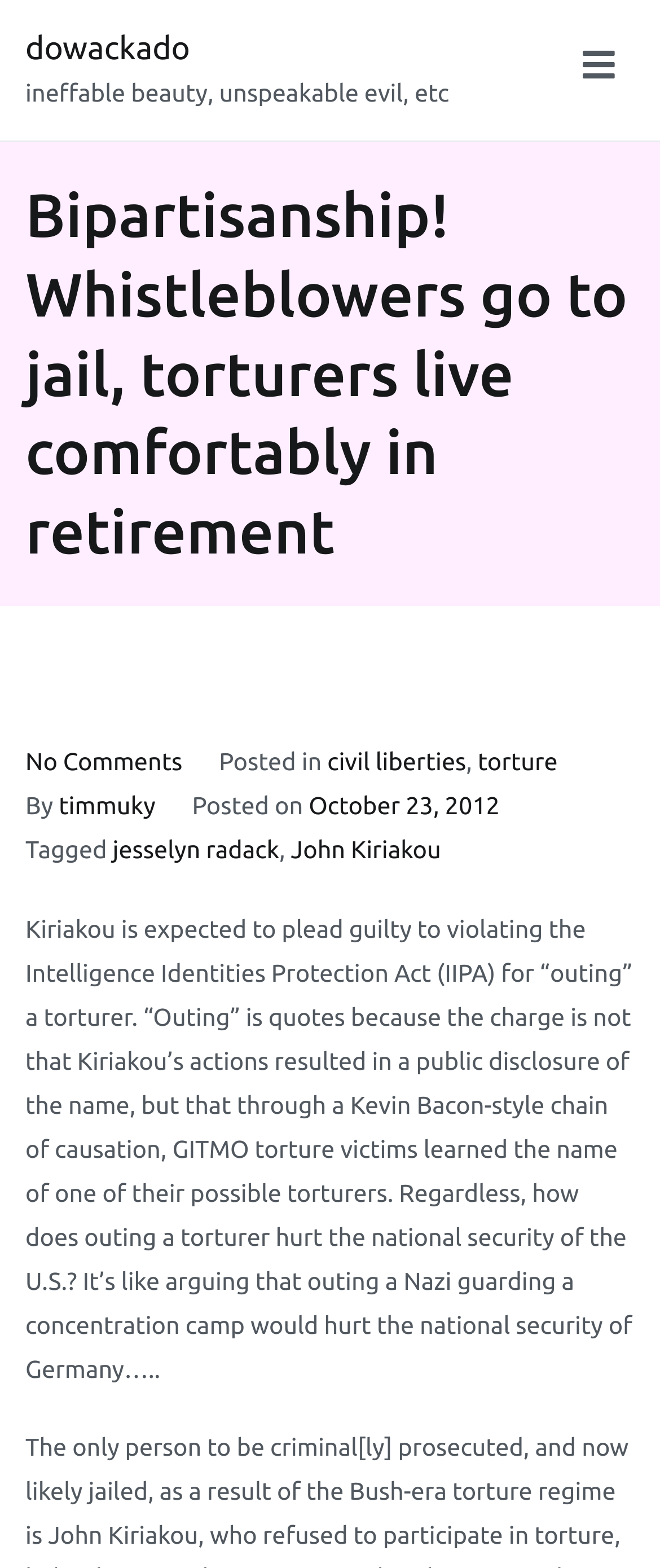Create a detailed narrative of the webpage’s visual and textual elements.

This webpage appears to be a blog post discussing the topic of bipartisanship and whistleblowers. At the top of the page, there is a link to the website's primary menu on the right side, and a header section that spans the entire width of the page. The header section contains the title of the blog post, "Bipartisanship! Whistleblowers go to jail, torturers live comfortably in retirement", in a large font size. Below the title, there is a link to the comments section, which indicates that there are no comments on the post.

The post's metadata is displayed below the title, including the categories "civil liberties" and "torture", and the author's name, "timmuky". The post's date, "October 23, 2012", is also displayed. 

The main content of the post is a long paragraph of text that discusses the case of John Kiriakou, who is expected to plead guilty to violating the Intelligence Identities Protection Act for outing a torturer. The text argues that outing a torturer does not hurt national security and compares it to outing a Nazi guarding a concentration camp.

On the top left side of the page, there is a link to the website's name, "dowackado", and a phrase "ineffable beauty, unspeakable evil, etc" is displayed above the header section.